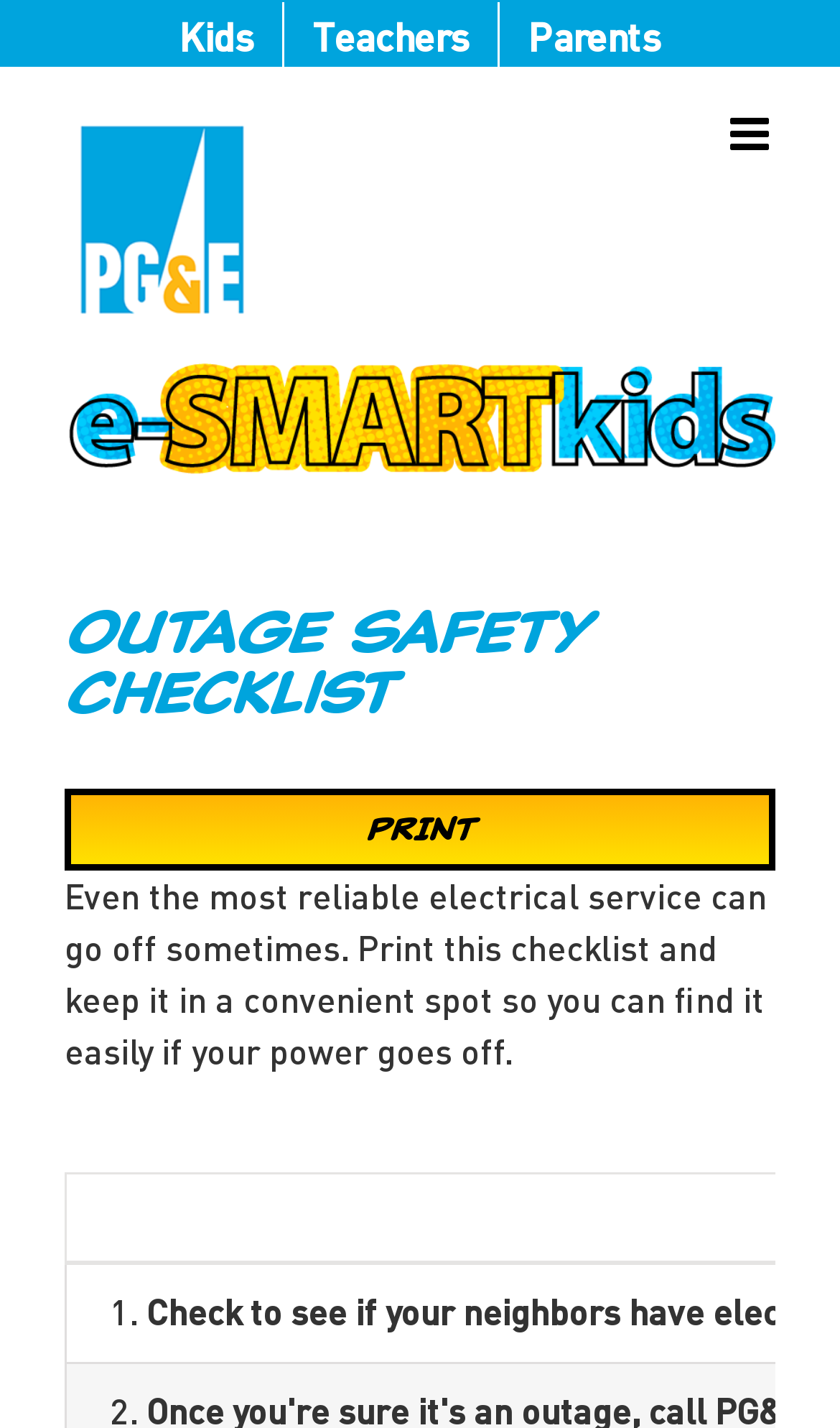Generate a thorough caption detailing the webpage content.

The webpage is titled "Outage Safety Checklist – PG&E e-SMARTKids" and features a prominent logo of PG&E e-SMARTKids at the top left corner, accompanied by a smaller image of e-SMARTkids. 

Below the logo, there is a secondary menu with three links: "Kids", "Teachers", and "Parents", aligned horizontally across the top of the page. 

To the right of the logo, there is a link to toggle the mobile menu. 

The main content of the page is headed by a prominent heading "Outage Safety Checklist" situated at the top center of the page. 

Below the heading, there is a link to "PRINT" the checklist, followed by a paragraph of text that explains the importance of having a safety checklist in case of a power outage. 

At the bottom right corner of the page, there is a link to "Go to Top" of the page, represented by an upward arrow icon.